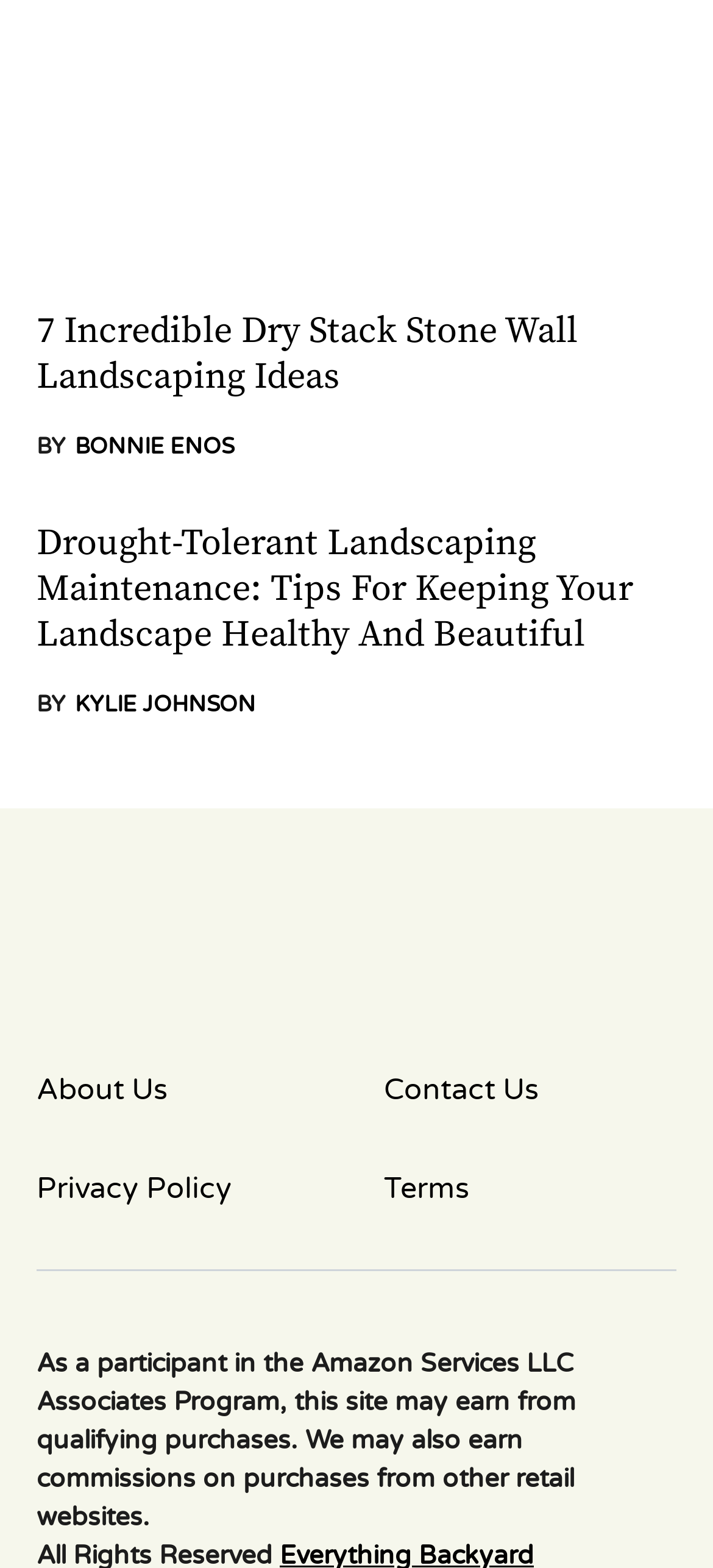How many links are there in the footer section?
Please provide a detailed answer to the question.

I identified the footer section by looking at the bounding box coordinates of the elements and found four links: 'Everything Backyard', 'About Us', 'Contact Us', and 'Privacy Policy'.